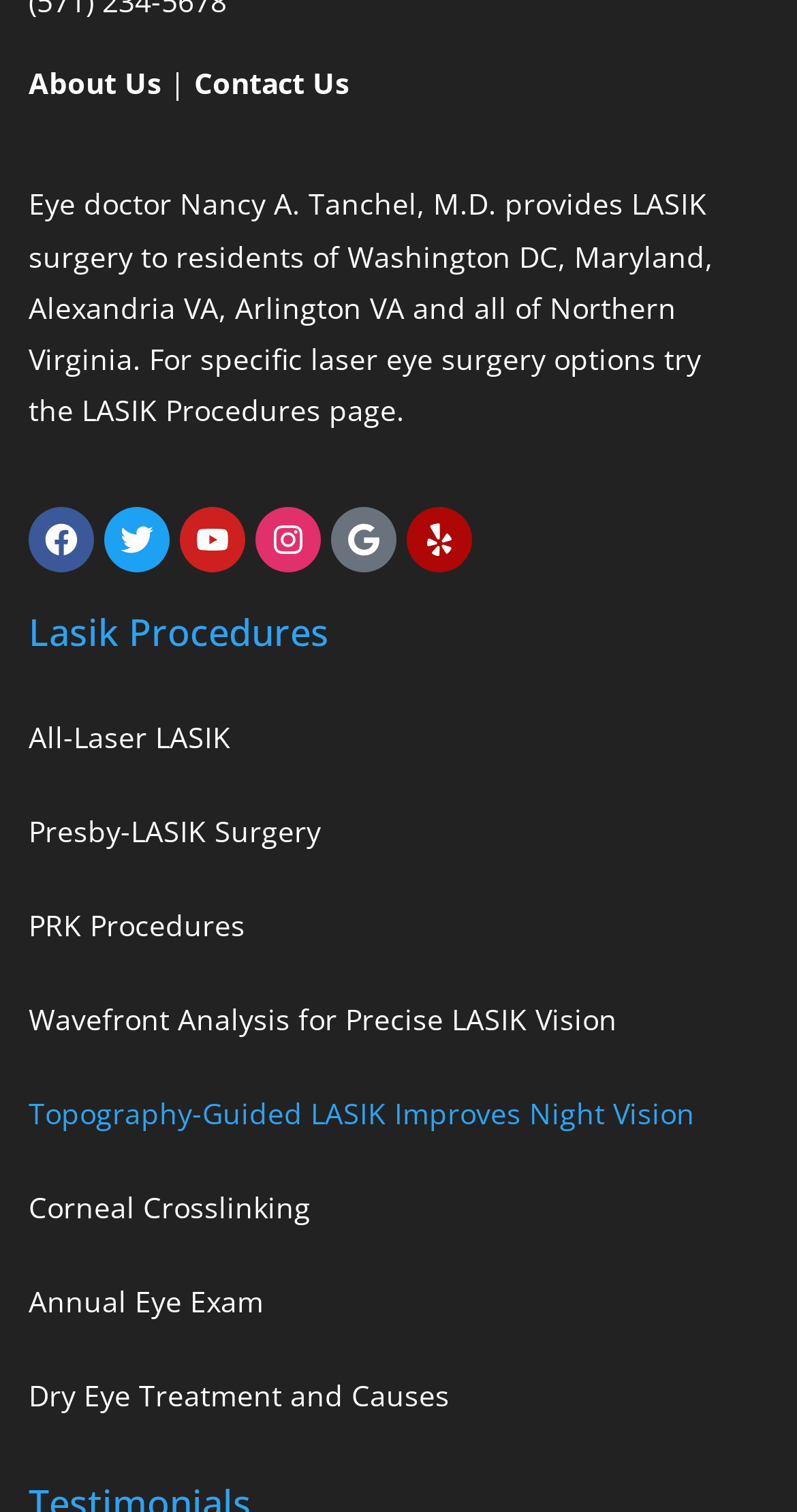Specify the bounding box coordinates of the area to click in order to execute this command: 'Visit i7nove website'. The coordinates should consist of four float numbers ranging from 0 to 1, and should be formatted as [left, top, right, bottom].

None